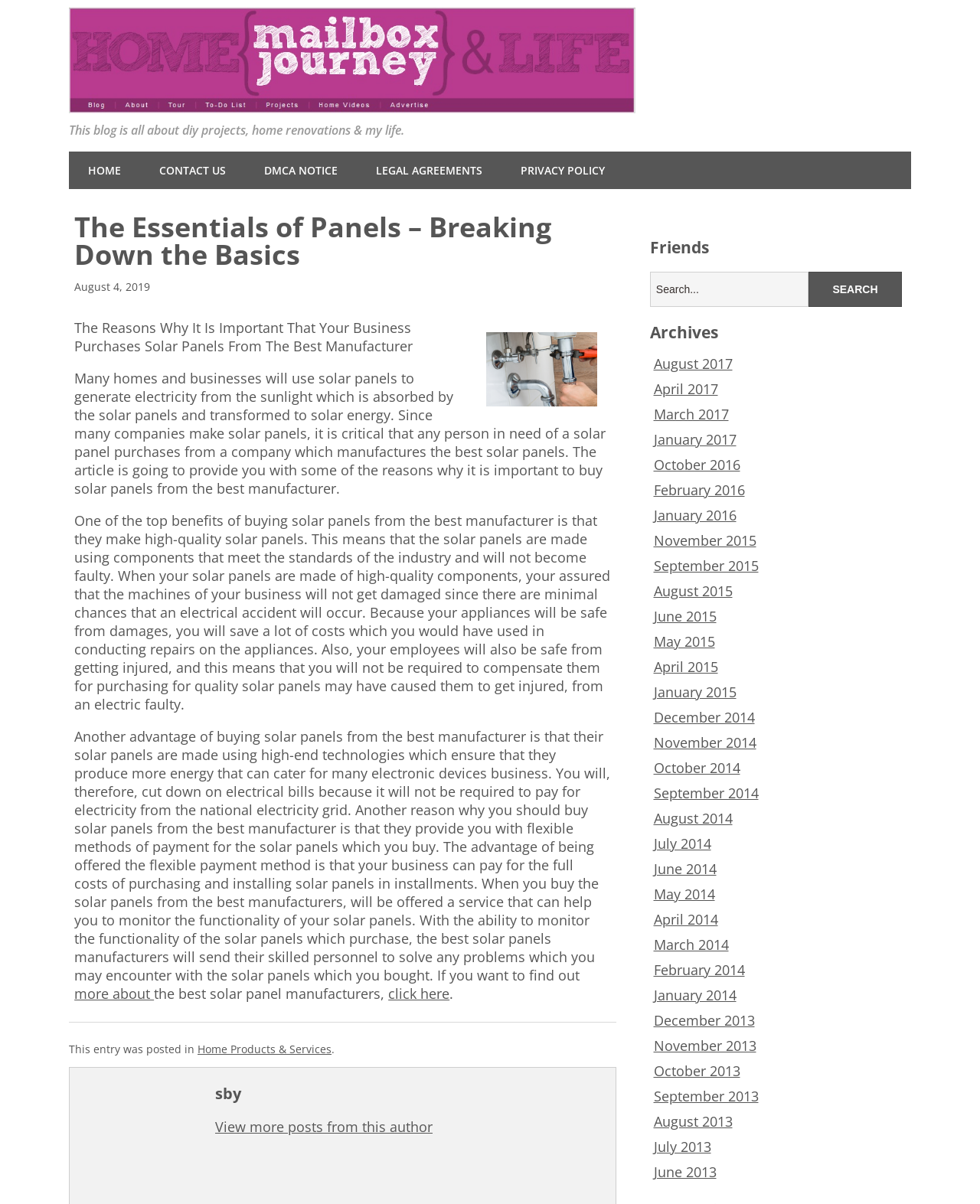Can you find the bounding box coordinates for the element that needs to be clicked to execute this instruction: "search for something"? The coordinates should be given as four float numbers between 0 and 1, i.e., [left, top, right, bottom].

[0.663, 0.226, 0.93, 0.255]